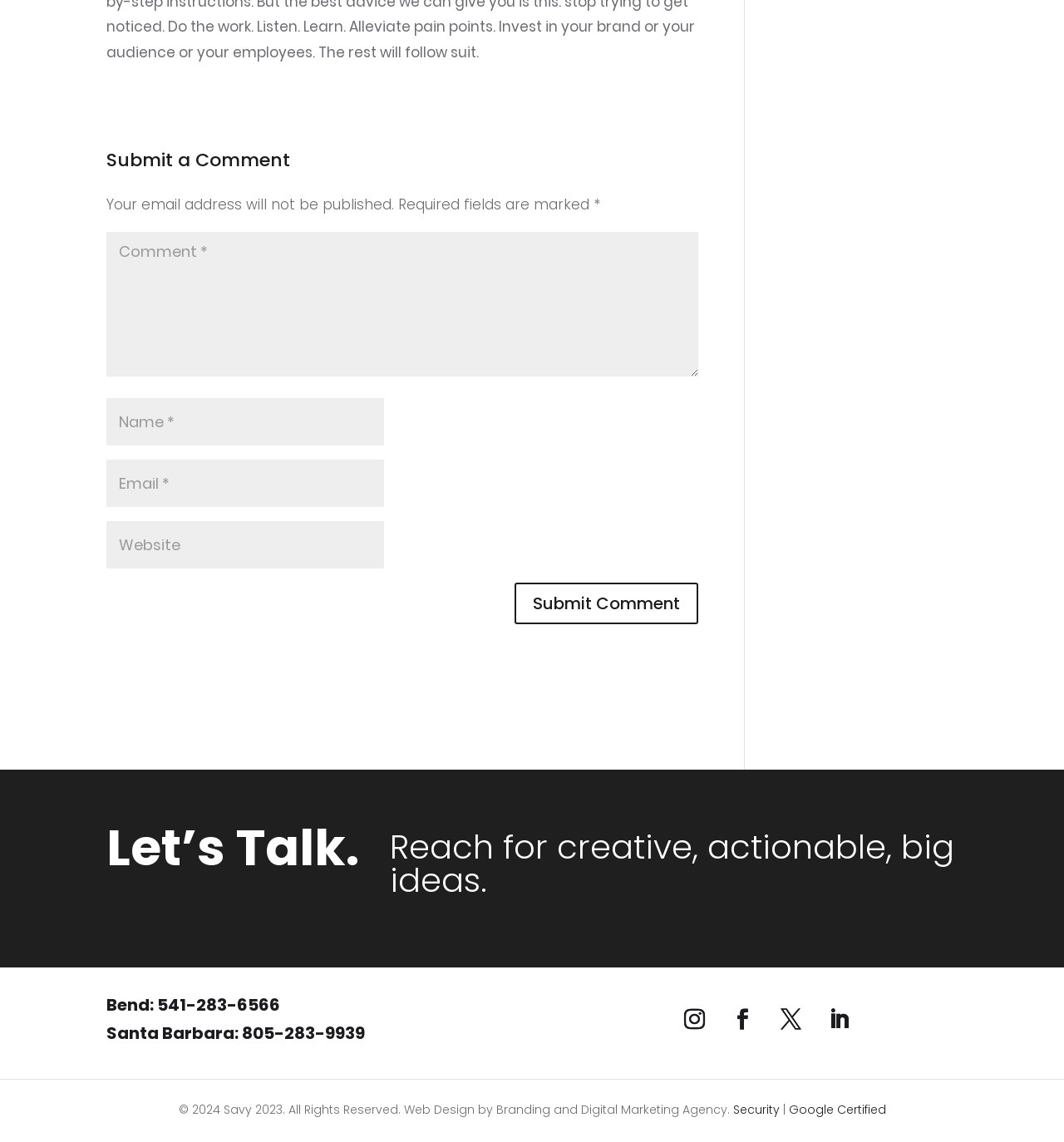What is the website's copyright year?
Answer the question with a single word or phrase by looking at the picture.

2024